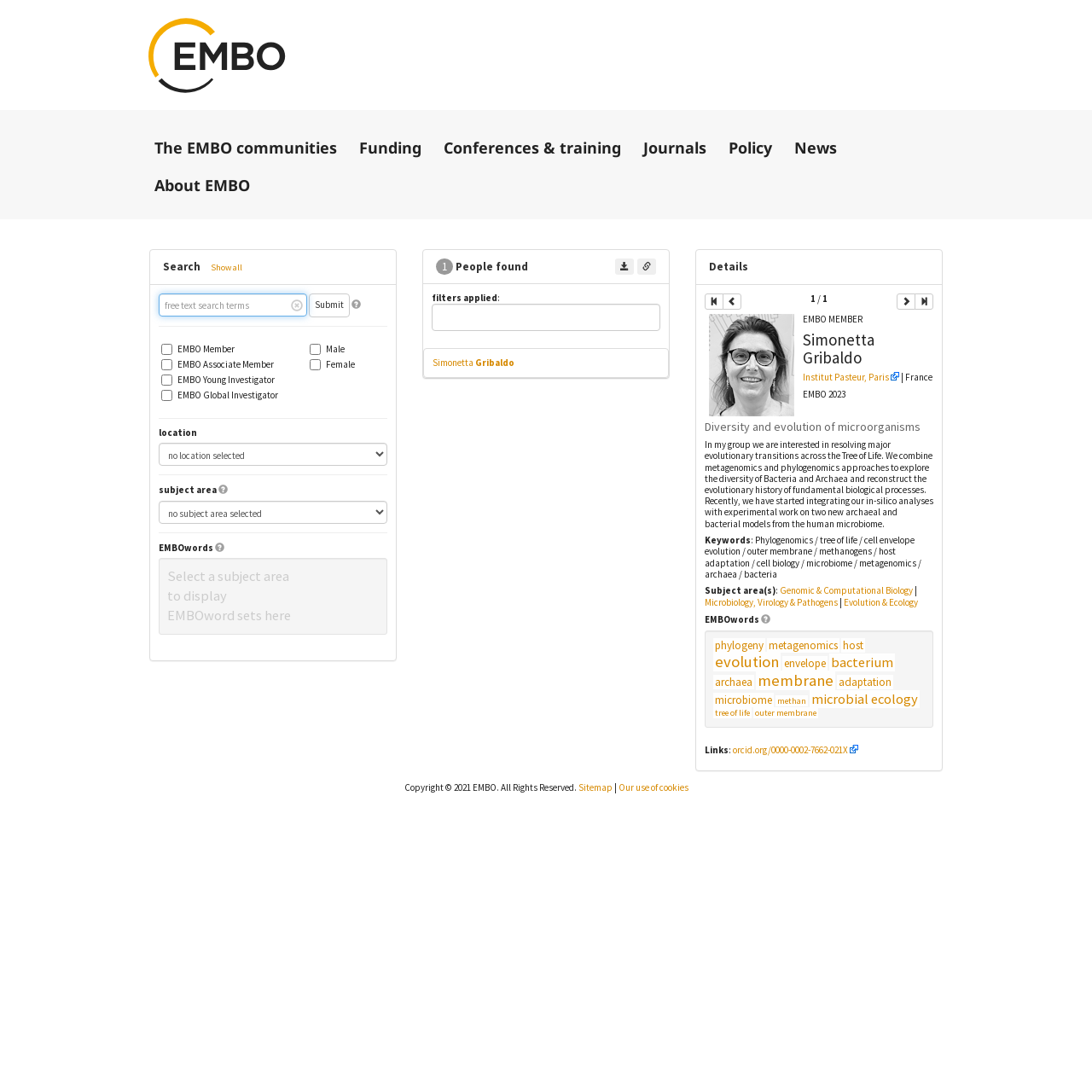How many people are found?
Give a detailed explanation using the information visible in the image.

The answer can be found in the heading '1 People found' which is located at the bottom of the search filters section.